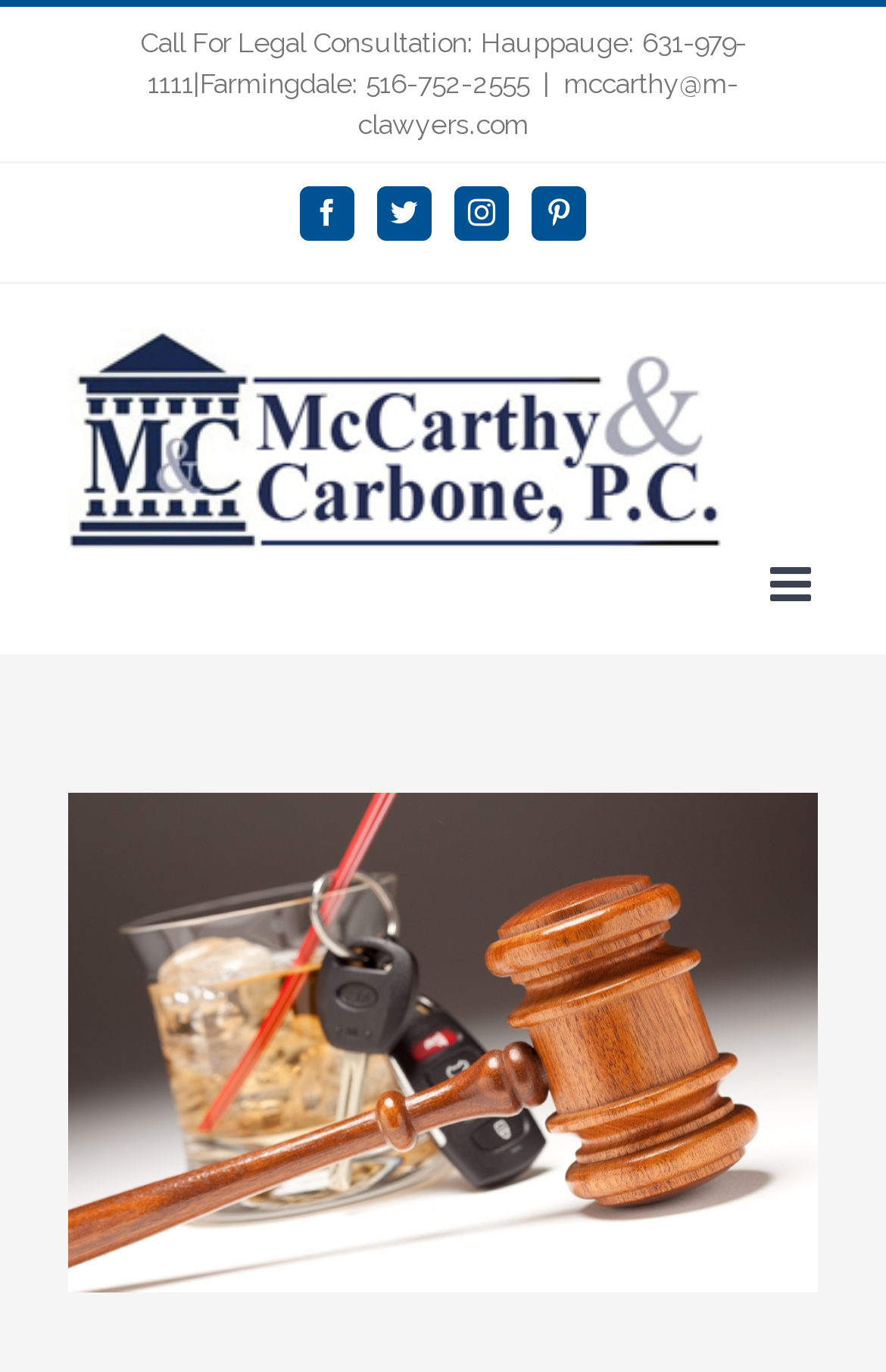Find and extract the text of the primary heading on the webpage.

What are typical expenses in a personal injury lawsuit?